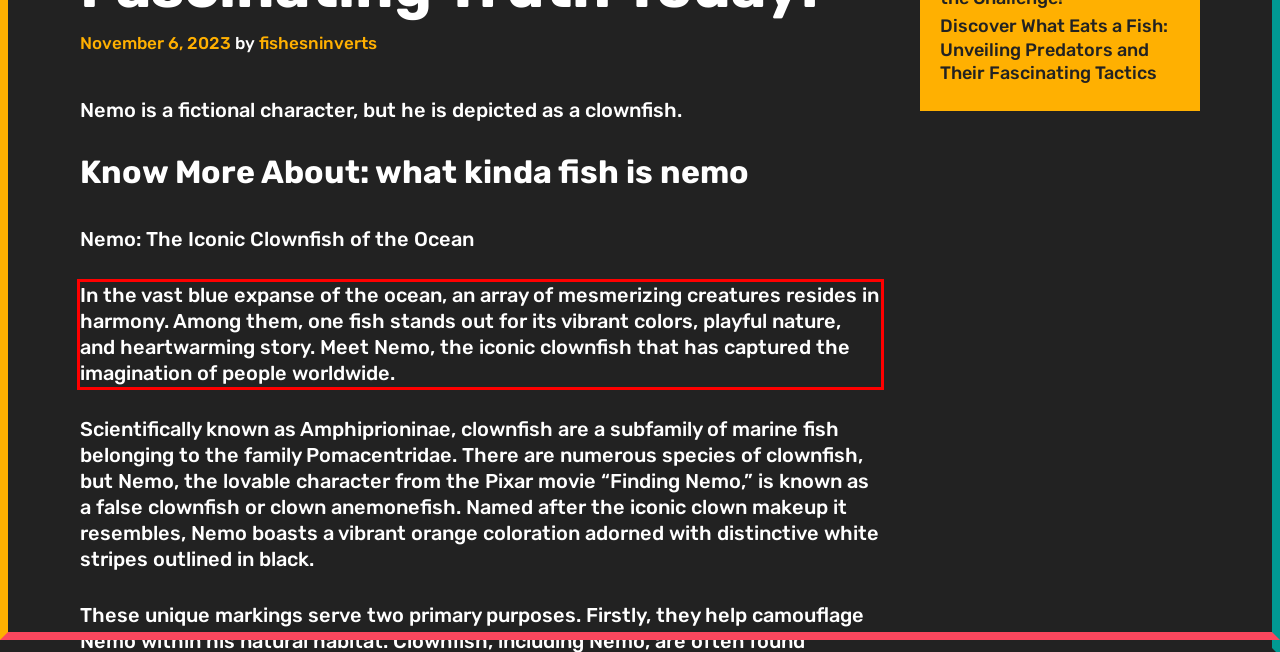You are provided with a screenshot of a webpage that includes a red bounding box. Extract and generate the text content found within the red bounding box.

In the vast blue expanse of the ocean, an array of mesmerizing creatures resides in harmony. Among them, one fish stands out for its vibrant colors, playful nature, and heartwarming story. Meet Nemo, the iconic clownfish that has captured the imagination of people worldwide.